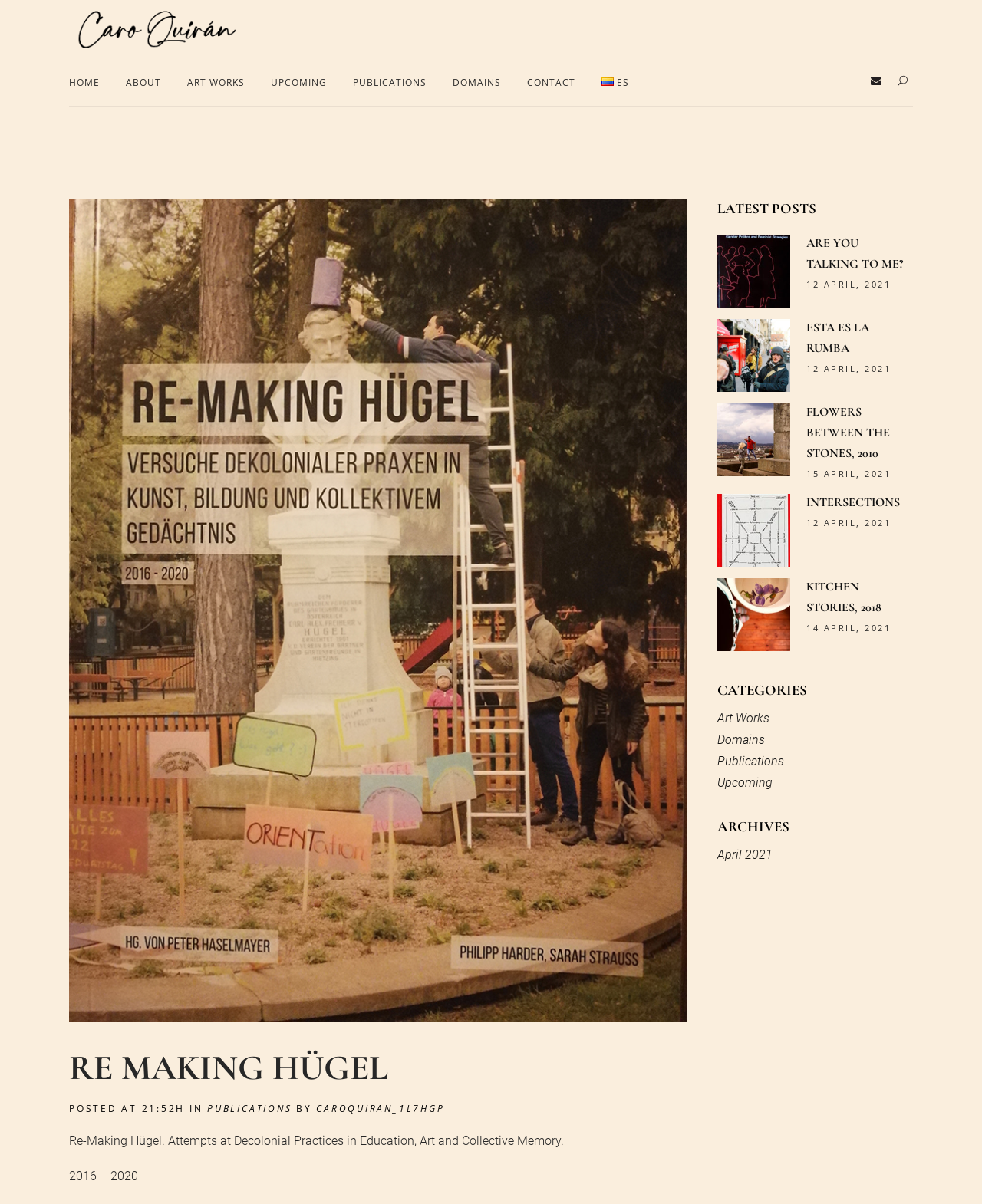Please respond in a single word or phrase: 
How many navigation links are in the top menu?

8